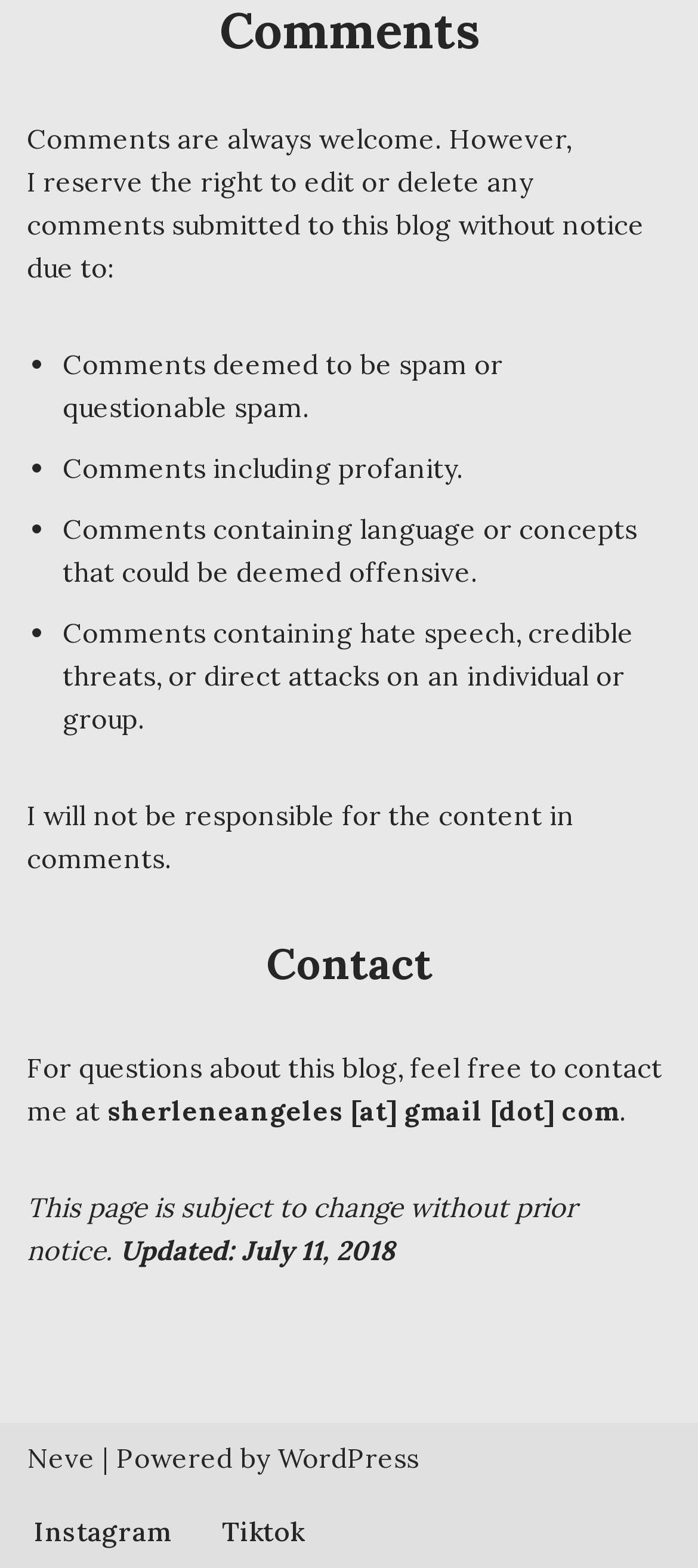Please analyze the image and give a detailed answer to the question:
What are the reasons for editing or deleting comments?

The reasons are listed in the comment policy section, which states that comments may be edited or deleted if they are deemed to be spam or questionable spam, contain profanity, contain language or concepts that could be deemed offensive, or contain hate speech, credible threats, or direct attacks on an individual or group.